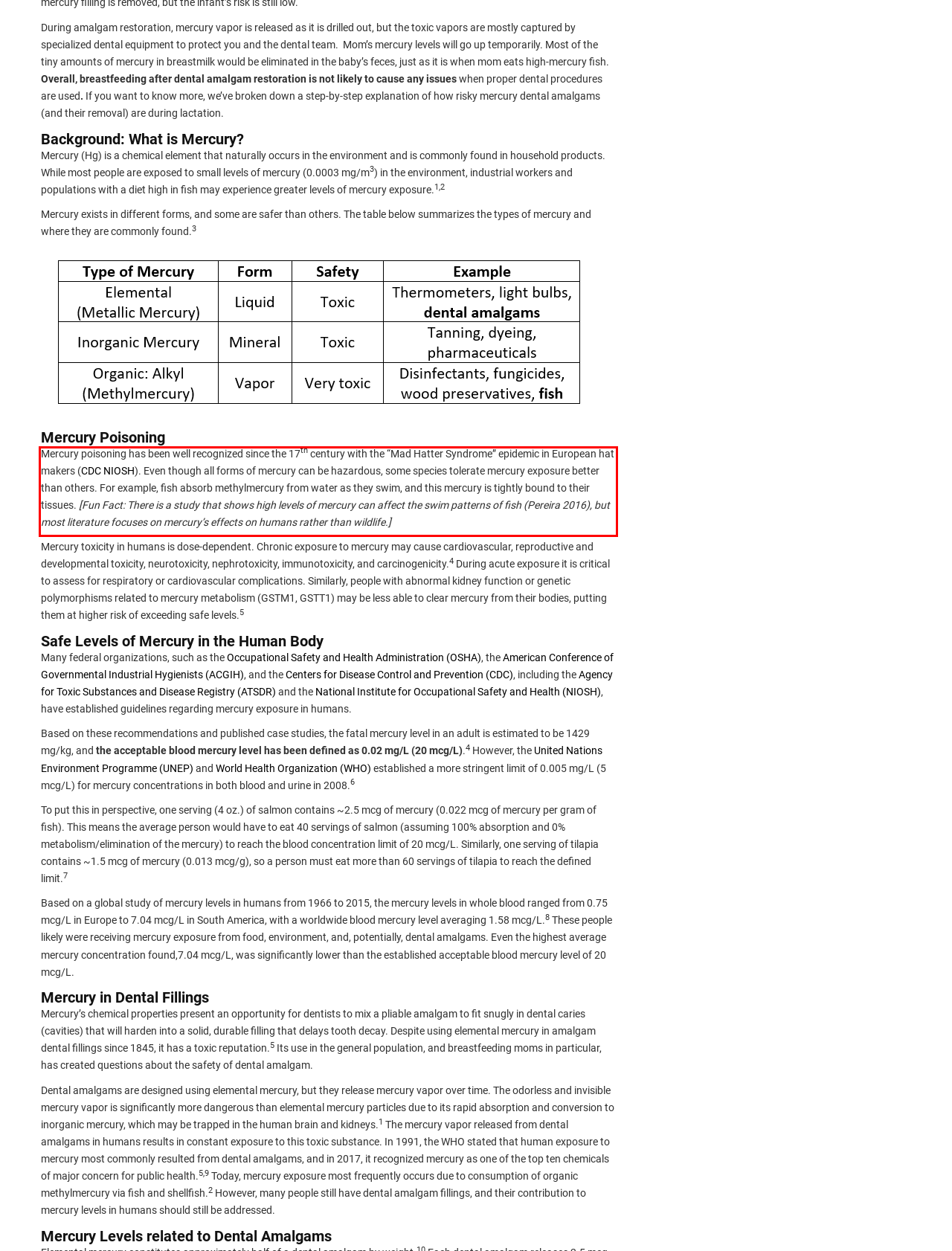Please extract the text content within the red bounding box on the webpage screenshot using OCR.

Mercury poisoning has been well recognized since the 17th century with the “Mad Hatter Syndrome” epidemic in European hat makers (CDC NIOSH). Even though all forms of mercury can be hazardous, some species tolerate mercury exposure better than others. For example, fish absorb methylmercury from water as they swim, and this mercury is tightly bound to their tissues. [Fun Fact: There is a study that shows high levels of mercury can affect the swim patterns of fish (Pereira 2016), but most literature focuses on mercury’s effects on humans rather than wildlife.]